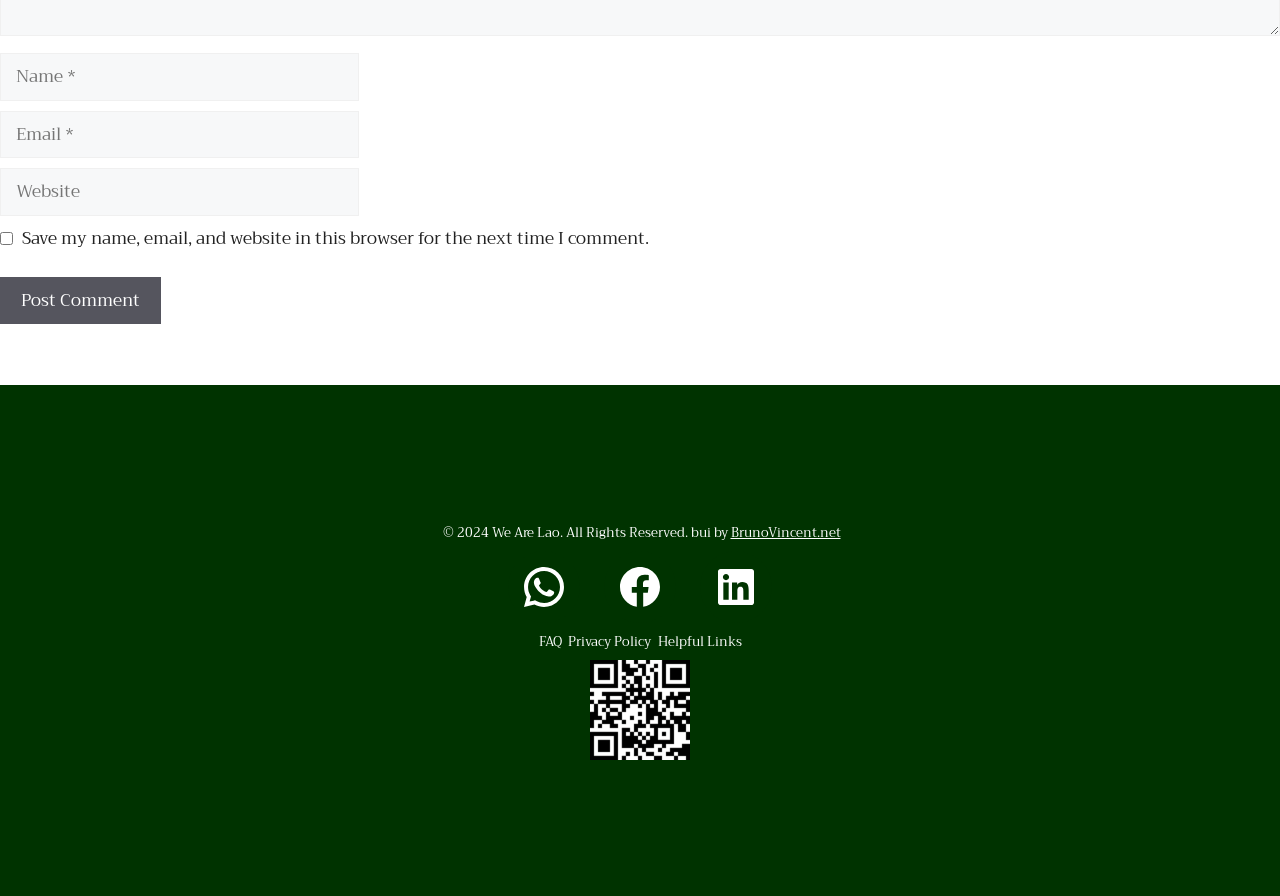Can you find the bounding box coordinates for the element to click on to achieve the instruction: "Enter your name"?

[0.0, 0.06, 0.28, 0.113]